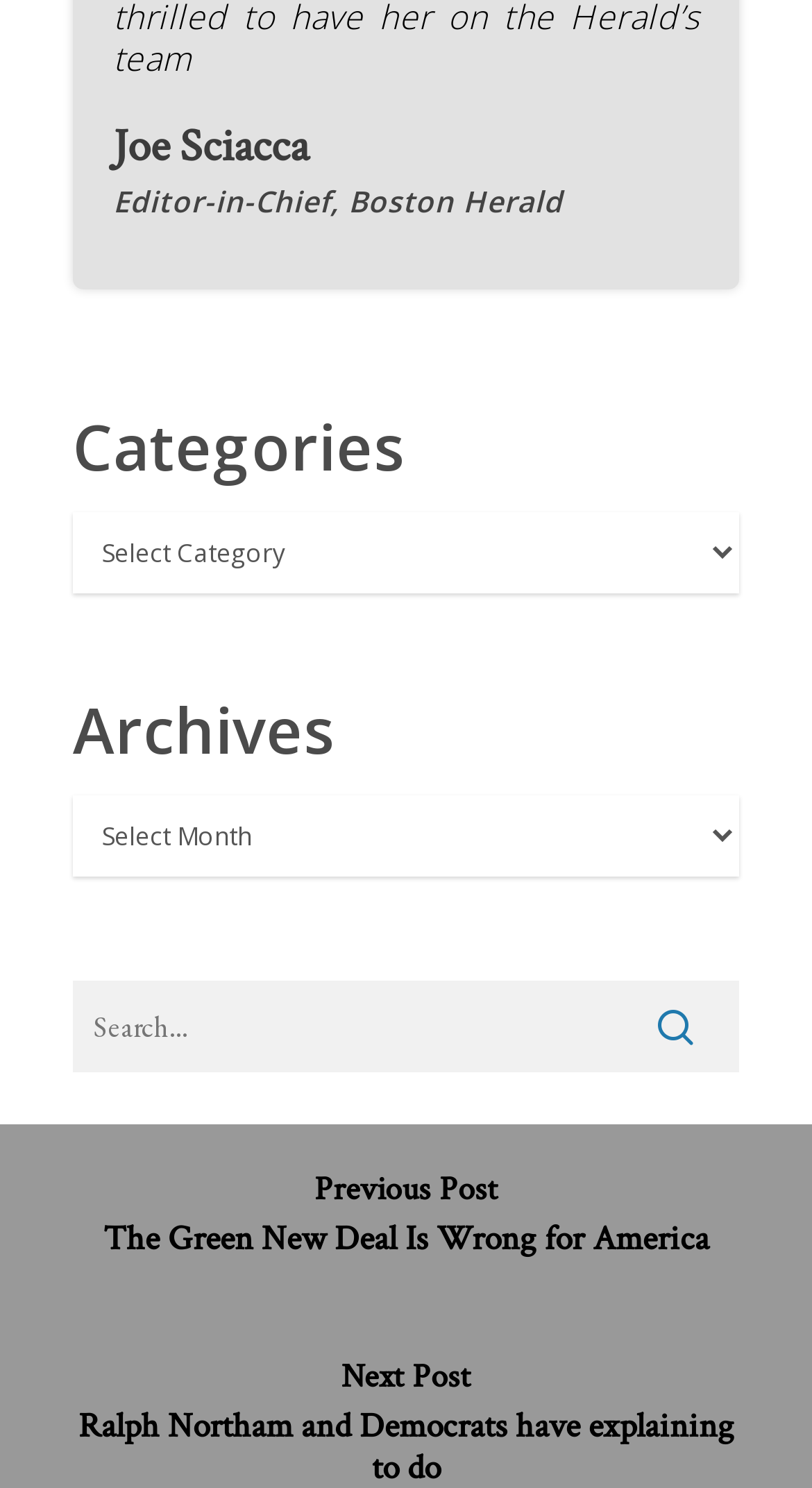What type of content is categorized?
Please provide a single word or phrase as your answer based on the screenshot.

Posts